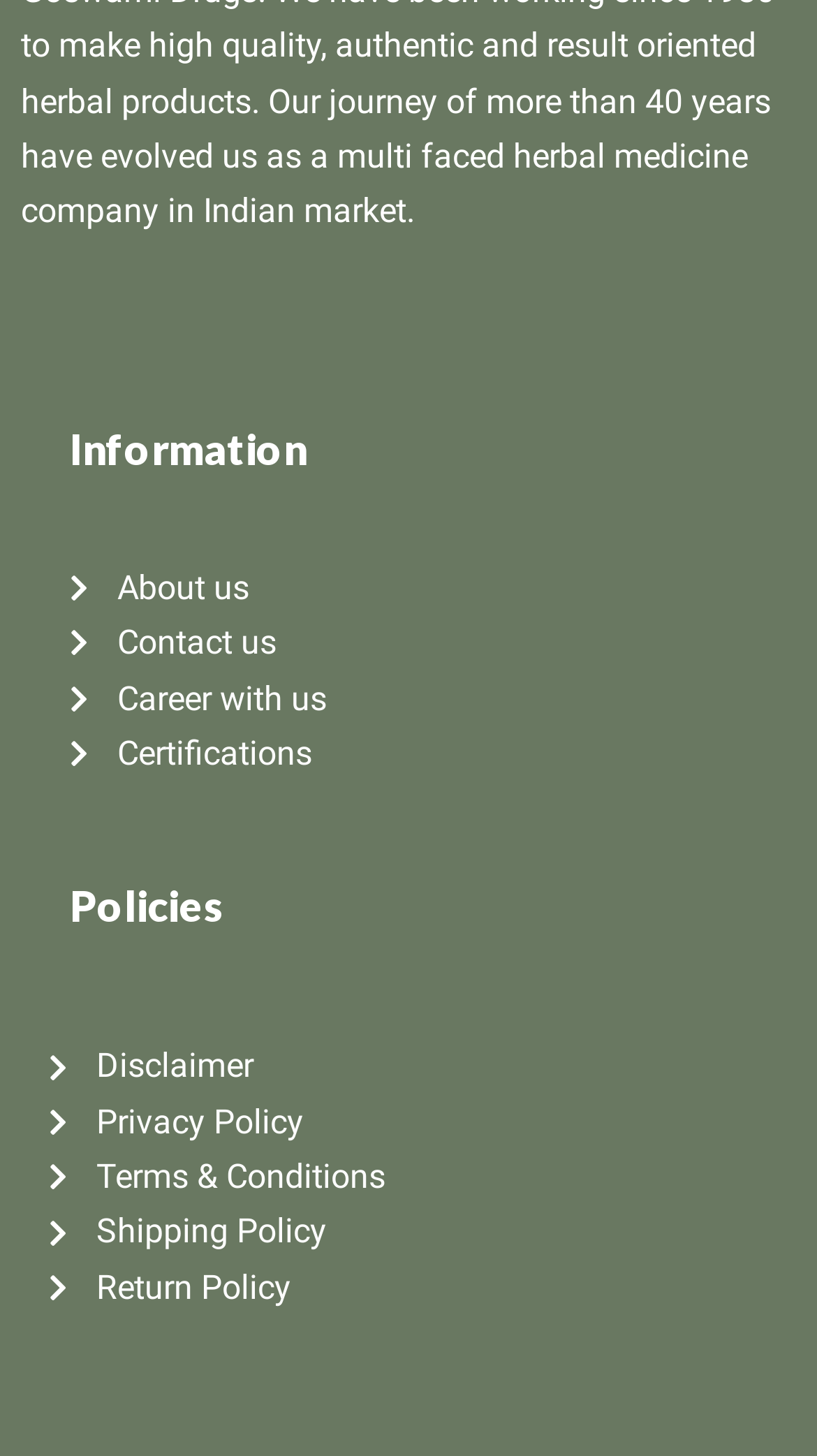Please locate the bounding box coordinates for the element that should be clicked to achieve the following instruction: "Click on About us". Ensure the coordinates are given as four float numbers between 0 and 1, i.e., [left, top, right, bottom].

[0.086, 0.385, 0.914, 0.423]